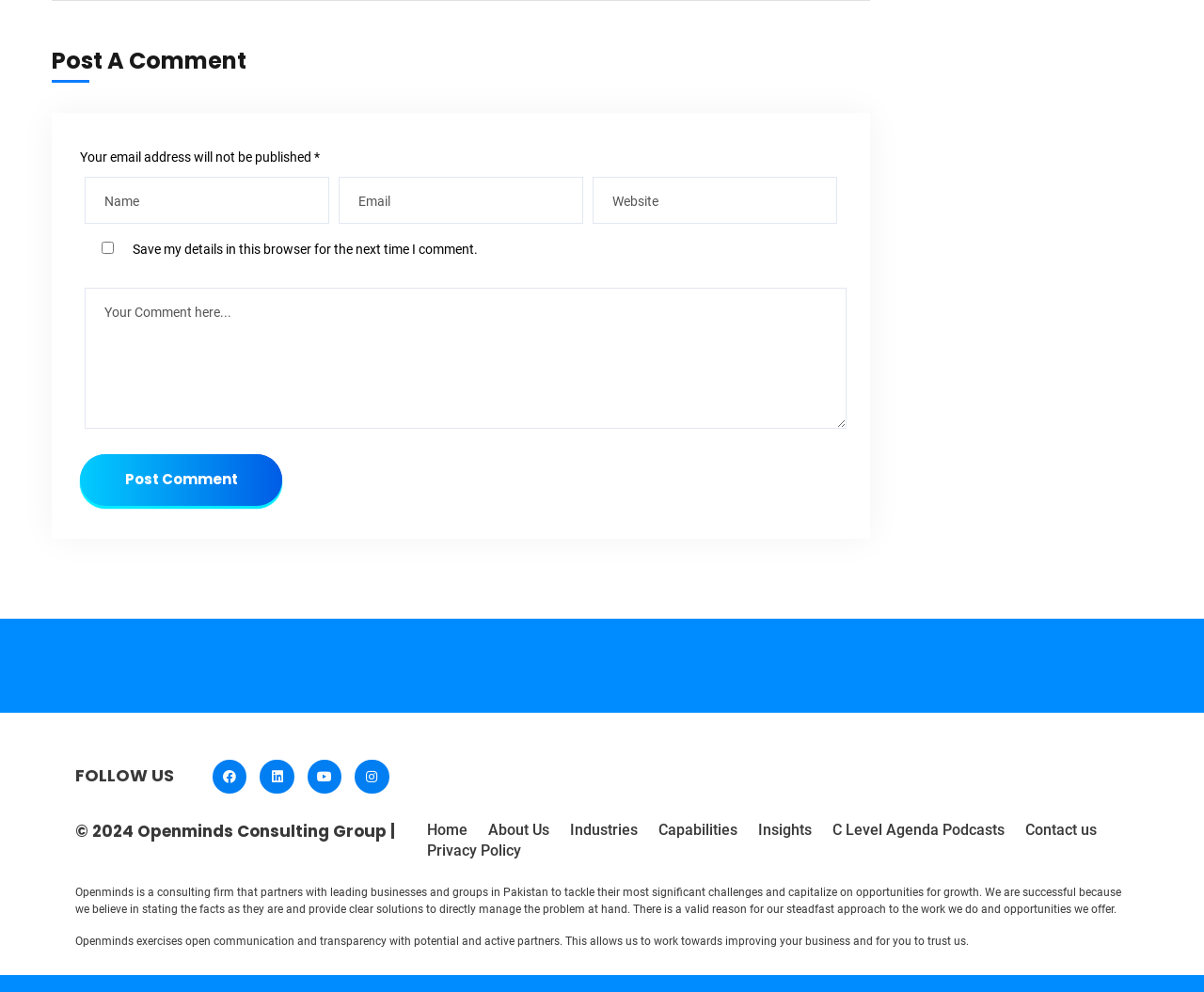Can you determine the bounding box coordinates of the area that needs to be clicked to fulfill the following instruction: "Write your comment"?

[0.07, 0.29, 0.703, 0.432]